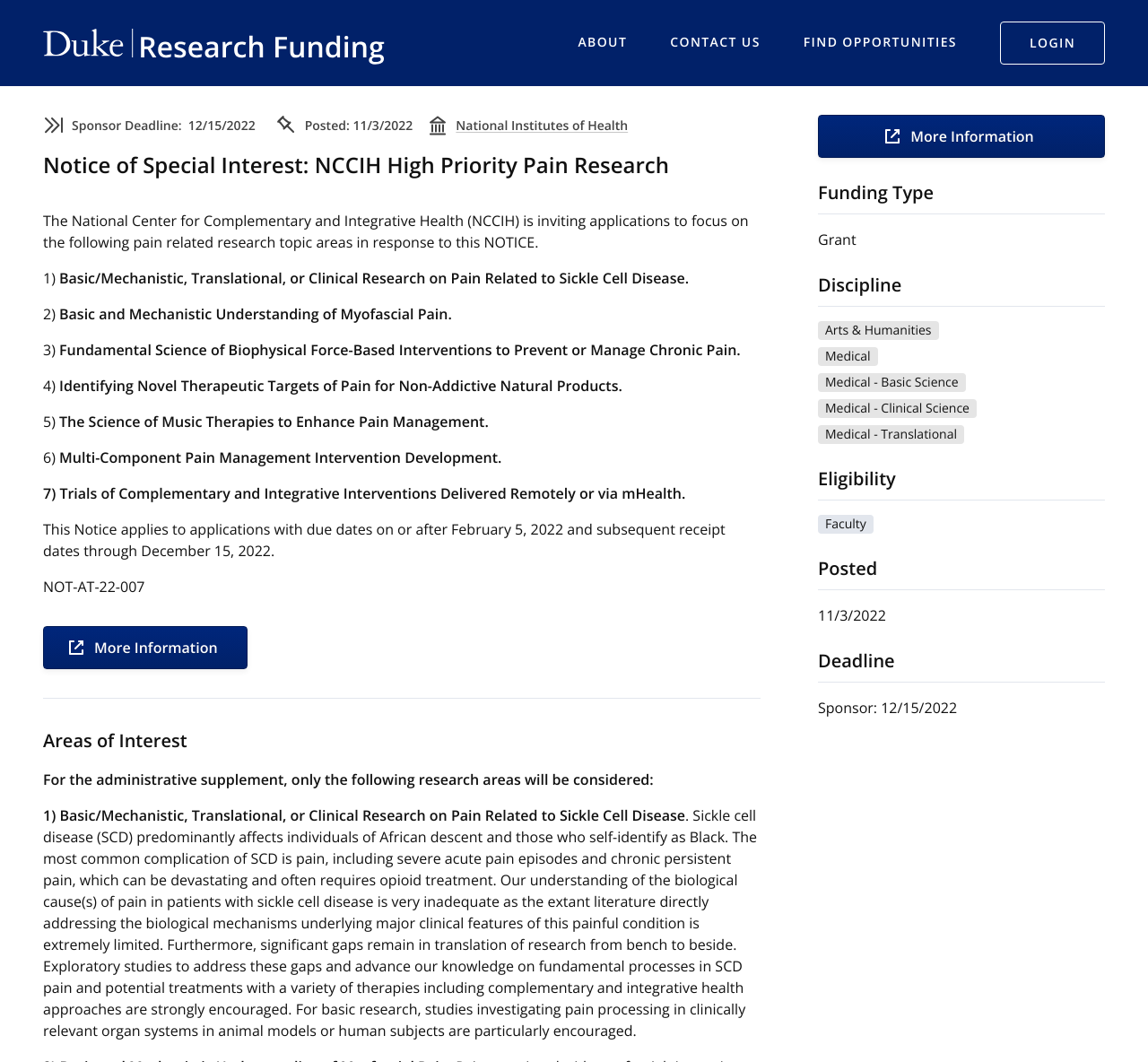What is the research topic area 1?
Using the image as a reference, answer with just one word or a short phrase.

Basic/Mechanistic, Translational, or Clinical Research on Pain Related to Sickle Cell Disease